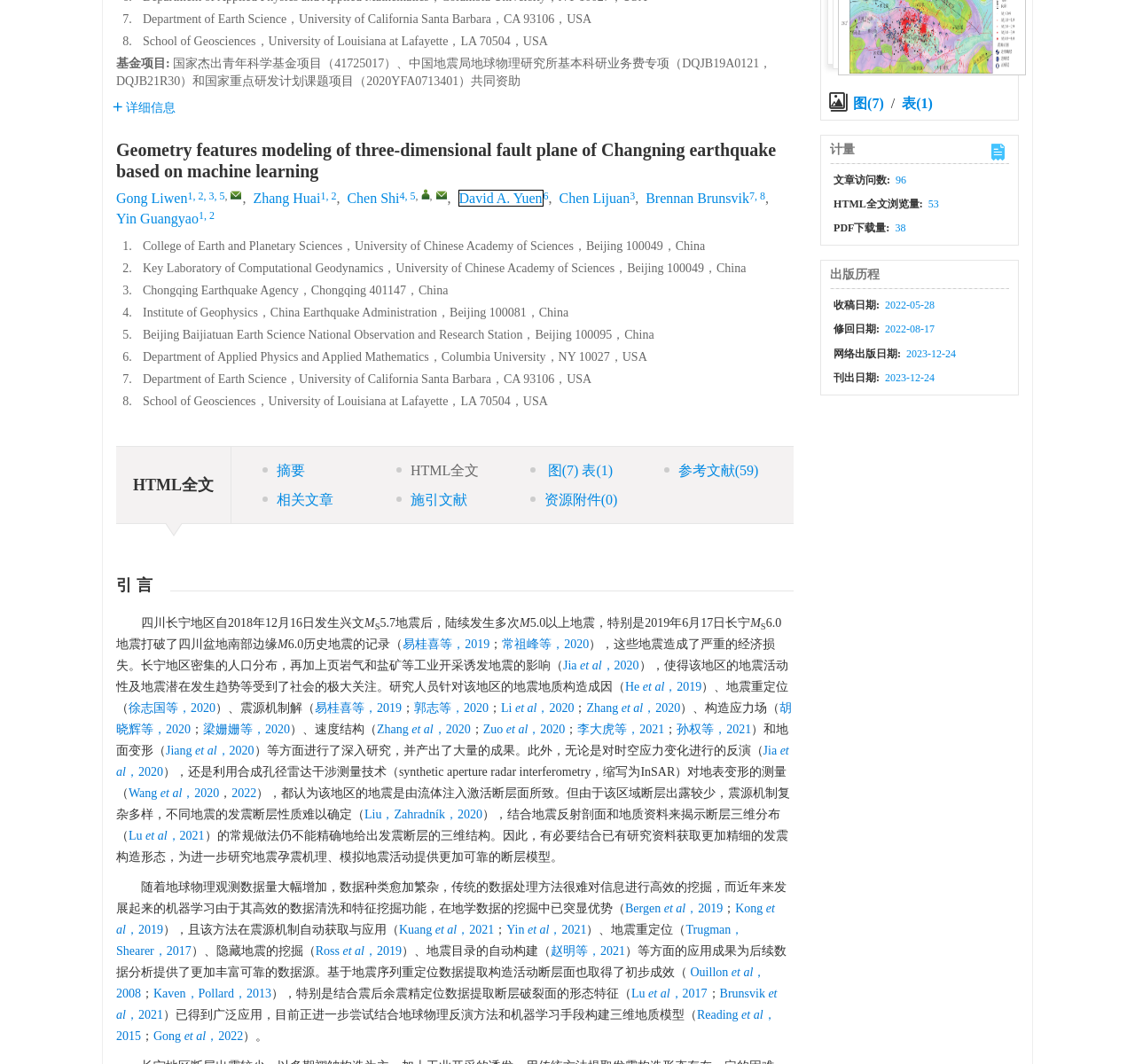Please determine the bounding box coordinates for the element with the description: "Lu et al，2017".

[0.556, 0.928, 0.623, 0.94]